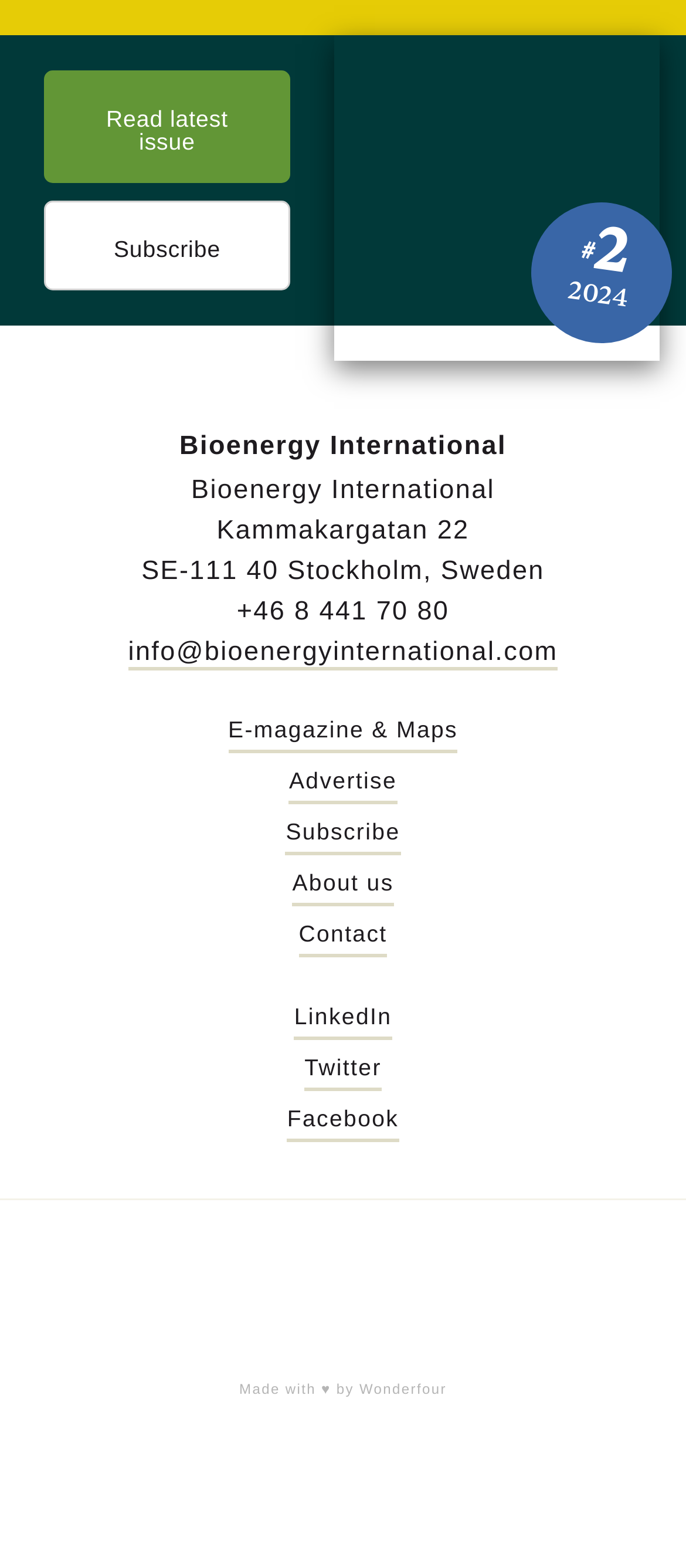Please identify the bounding box coordinates of the area I need to click to accomplish the following instruction: "Follow Bioenergy International on LinkedIn".

[0.429, 0.64, 0.571, 0.664]